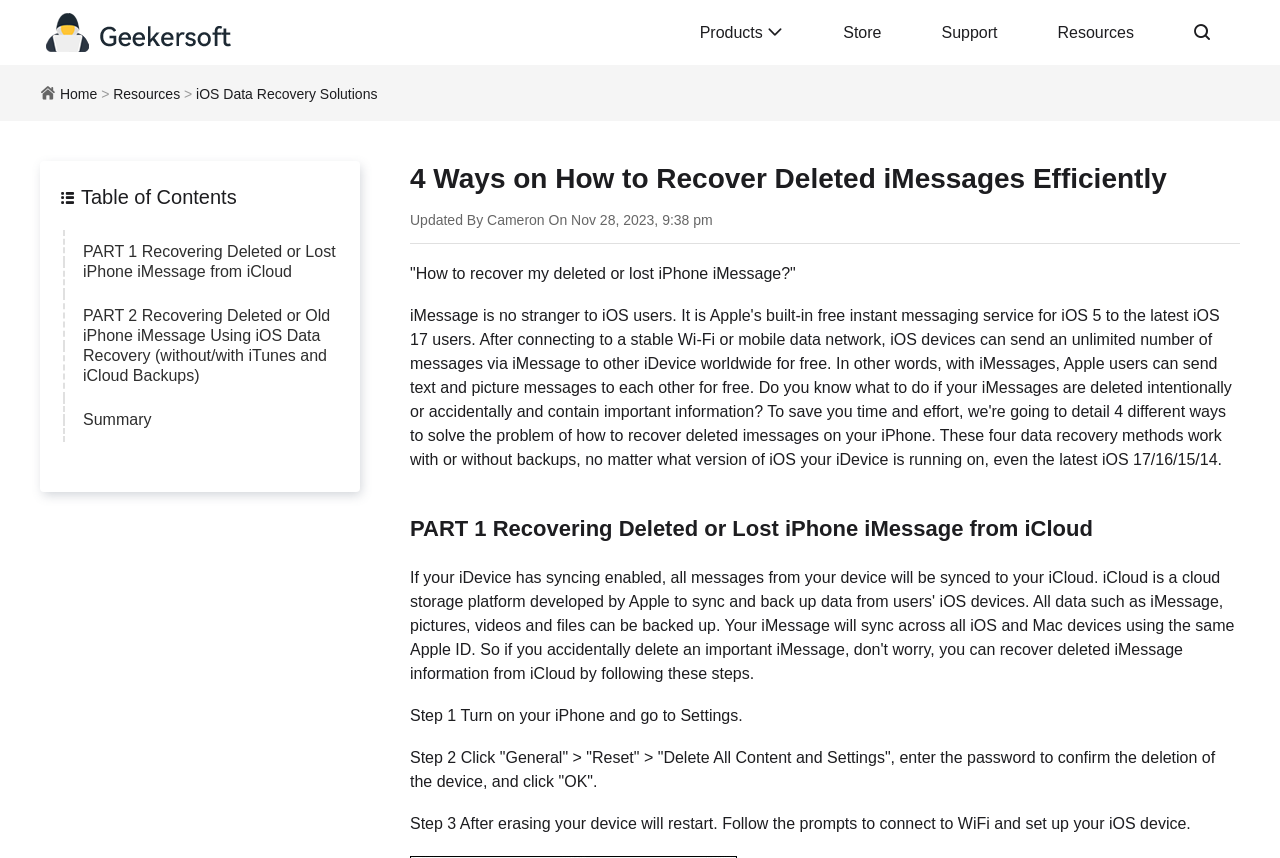Find the bounding box of the web element that fits this description: "Resources".

[0.088, 0.1, 0.141, 0.119]